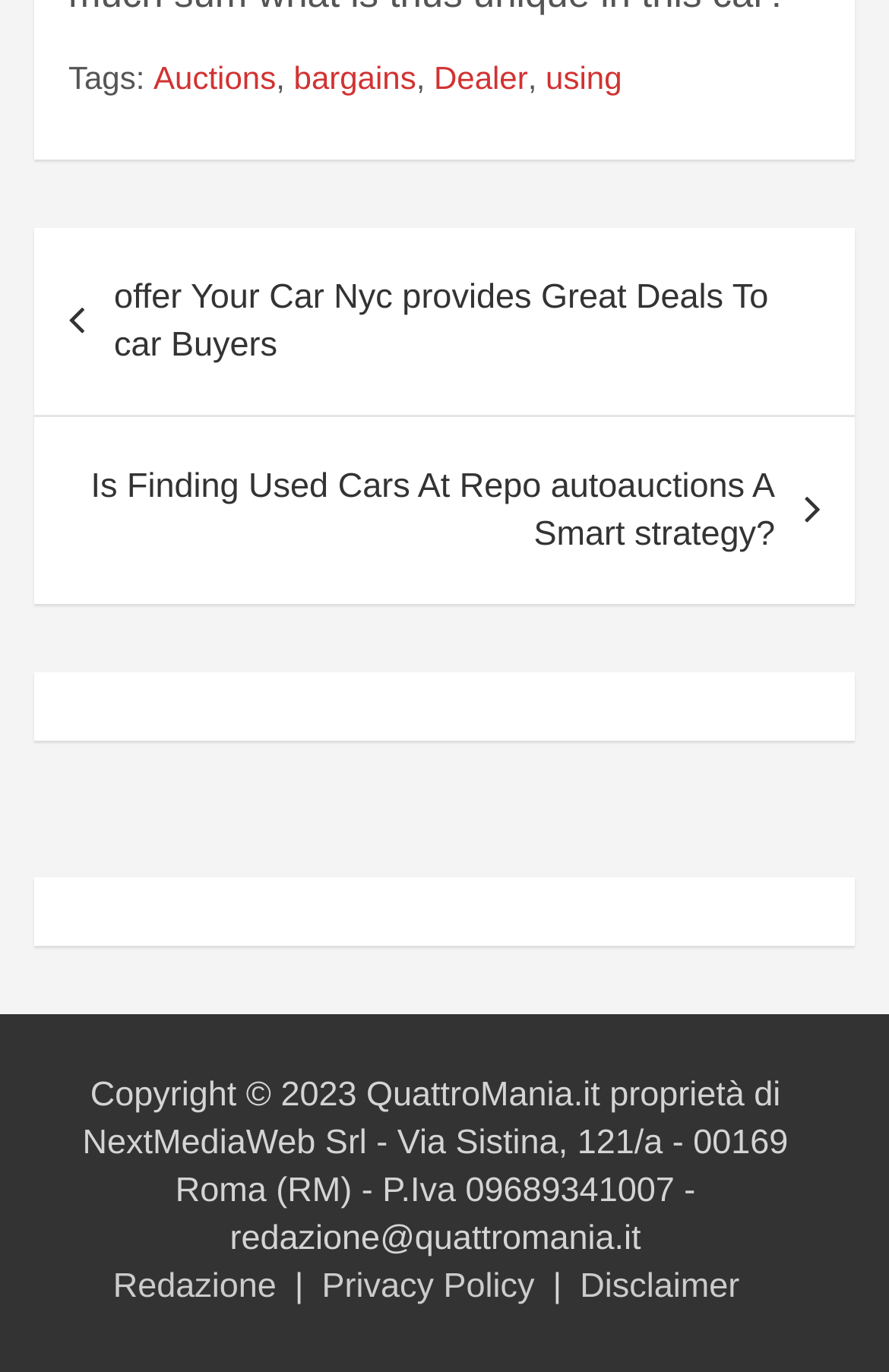How many links are in the footer?
Please interpret the details in the image and answer the question thoroughly.

The footer section contains 7 links, namely 'Auctions', 'bargains', 'Dealer', 'using', 'Redazione', 'Privacy Policy', and 'Disclaimer'.